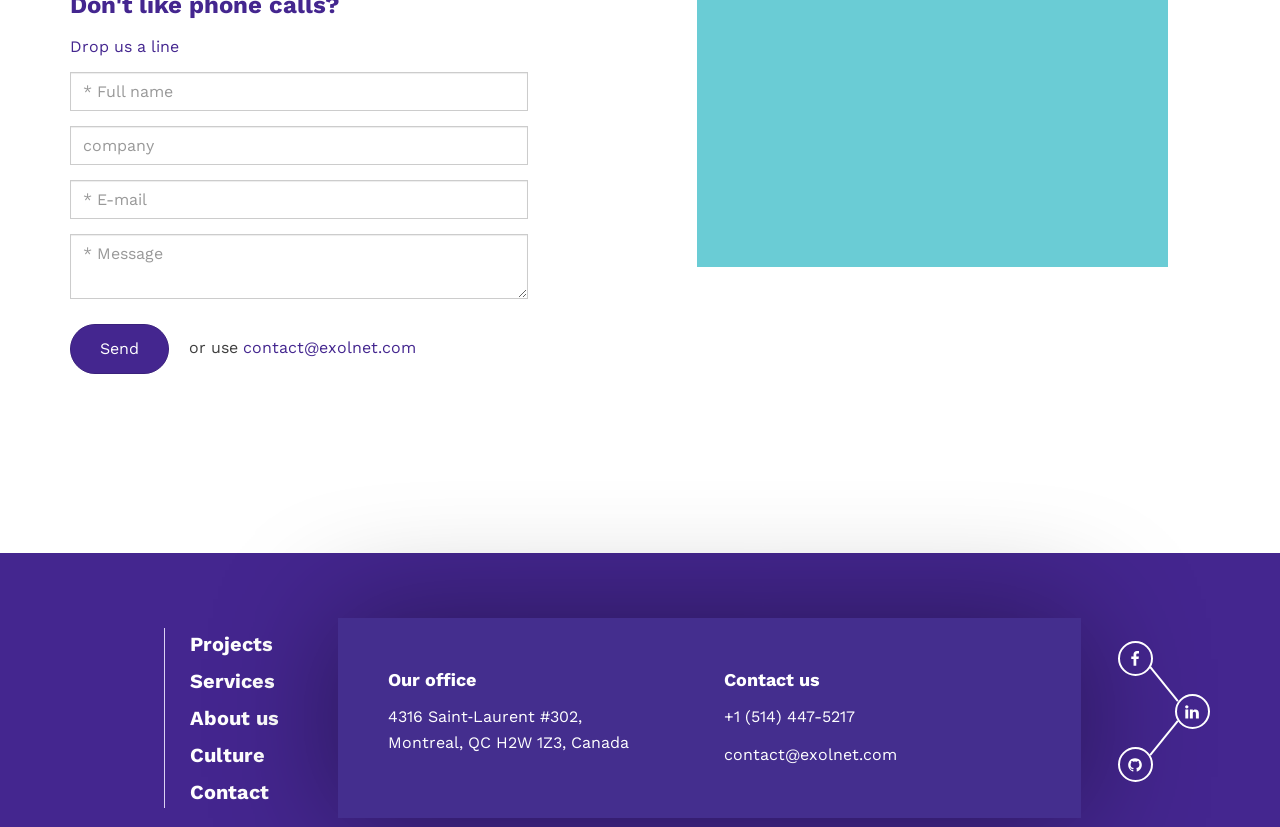What is the phone number?
Please provide a comprehensive answer to the question based on the webpage screenshot.

The phone number is +1 (514) 447-5217, which can be found in the 'Contact us' section of the webpage.